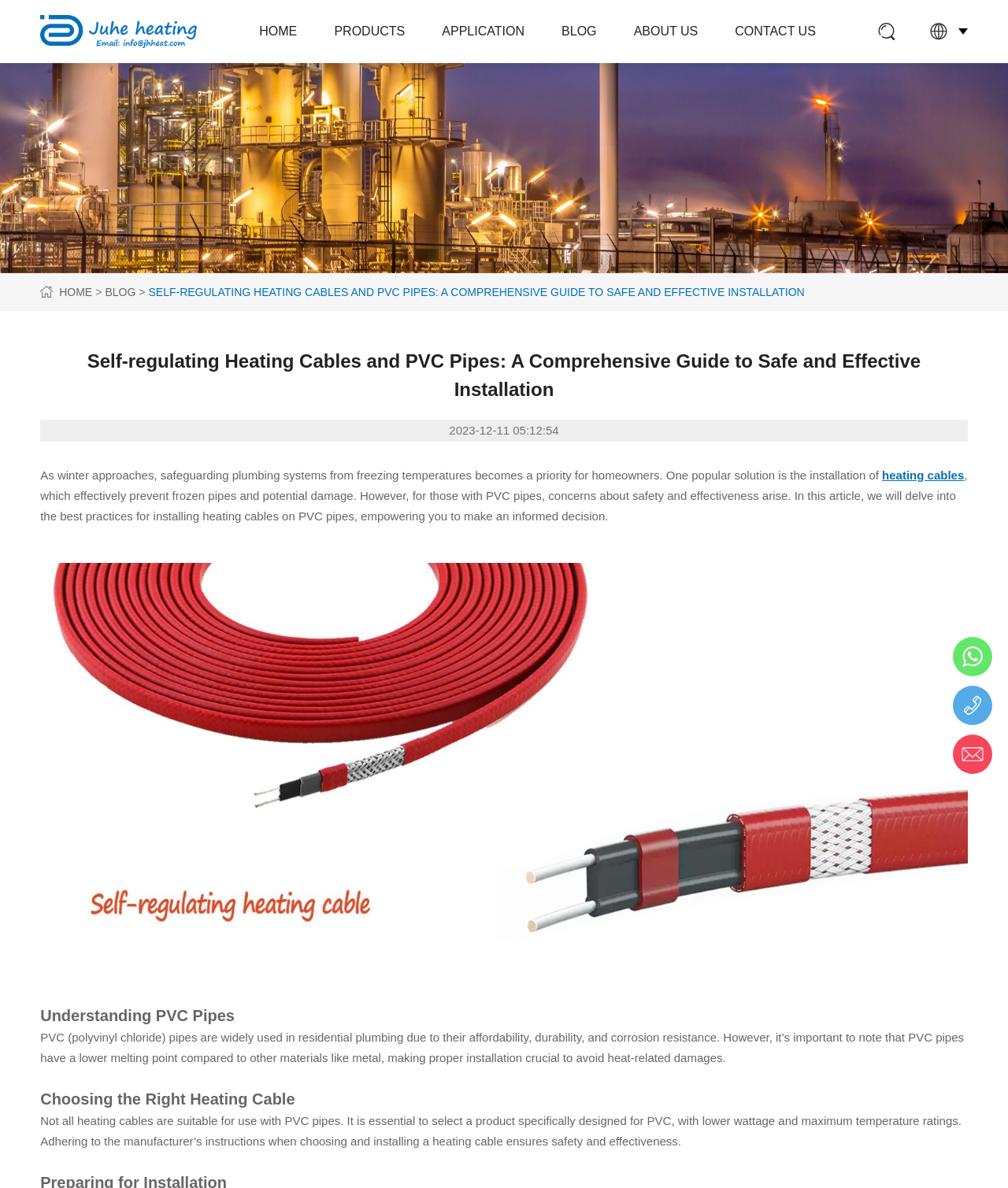Determine the bounding box coordinates for the area that needs to be clicked to fulfill this task: "Read the article about 'heating cables'". The coordinates must be given as four float numbers between 0 and 1, i.e., [left, top, right, bottom].

[0.875, 0.394, 0.956, 0.405]